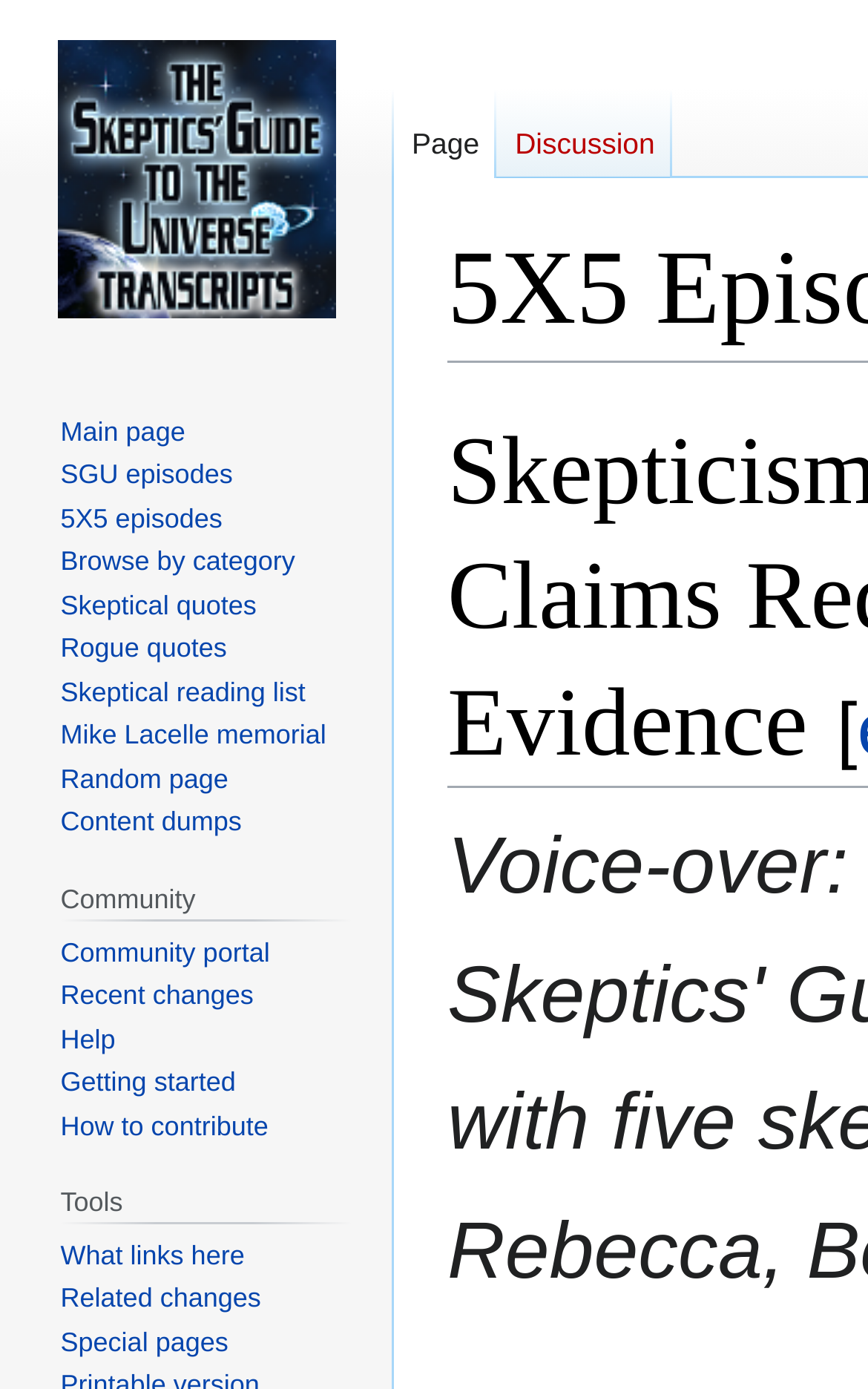Extract the bounding box coordinates for the UI element described by the text: "Discussion". The coordinates should be in the form of [left, top, right, bottom] with values between 0 and 1.

[0.573, 0.064, 0.775, 0.128]